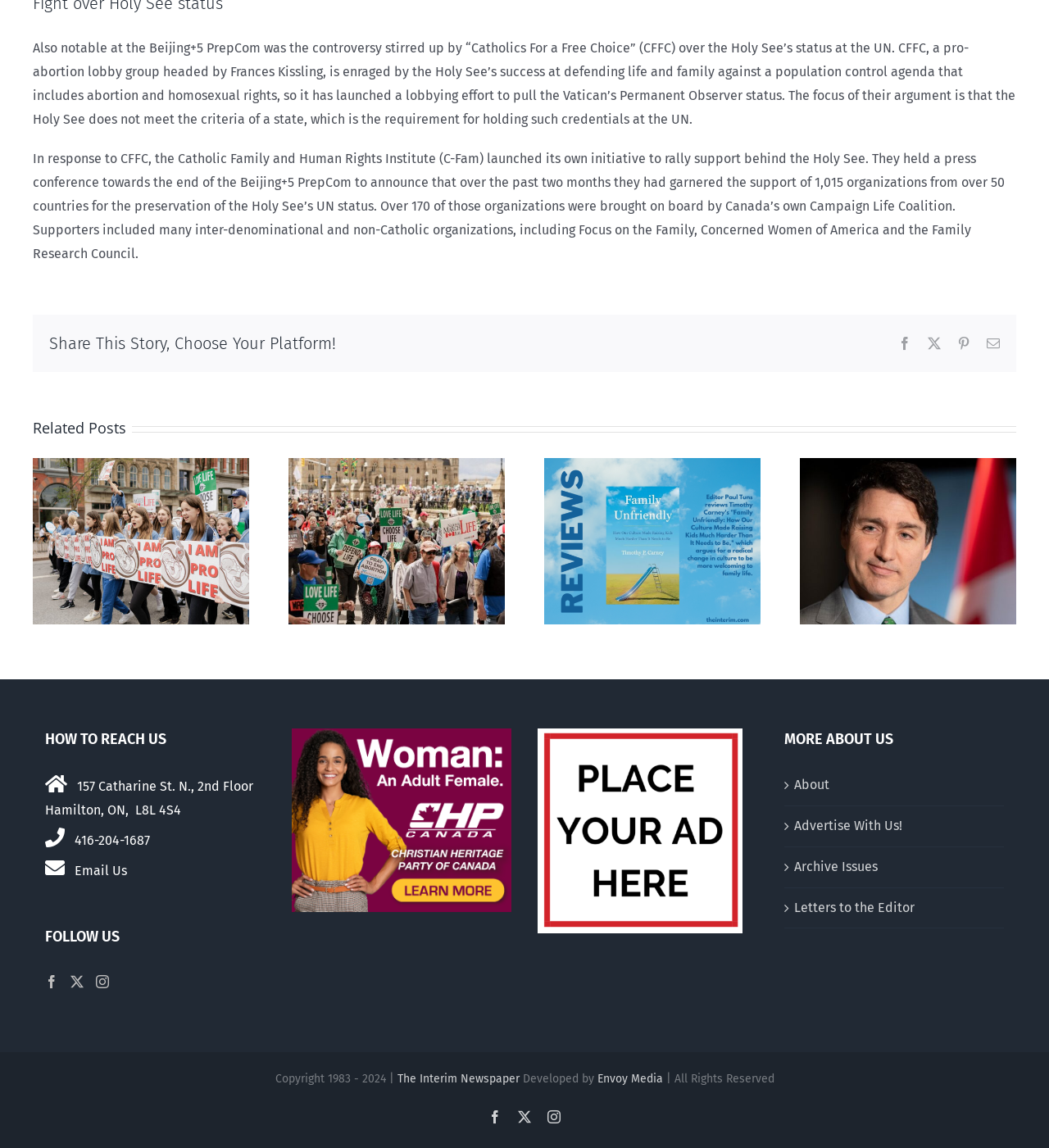Indicate the bounding box coordinates of the element that needs to be clicked to satisfy the following instruction: "Click the Organizing Committee link". The coordinates should be four float numbers between 0 and 1, i.e., [left, top, right, bottom].

None